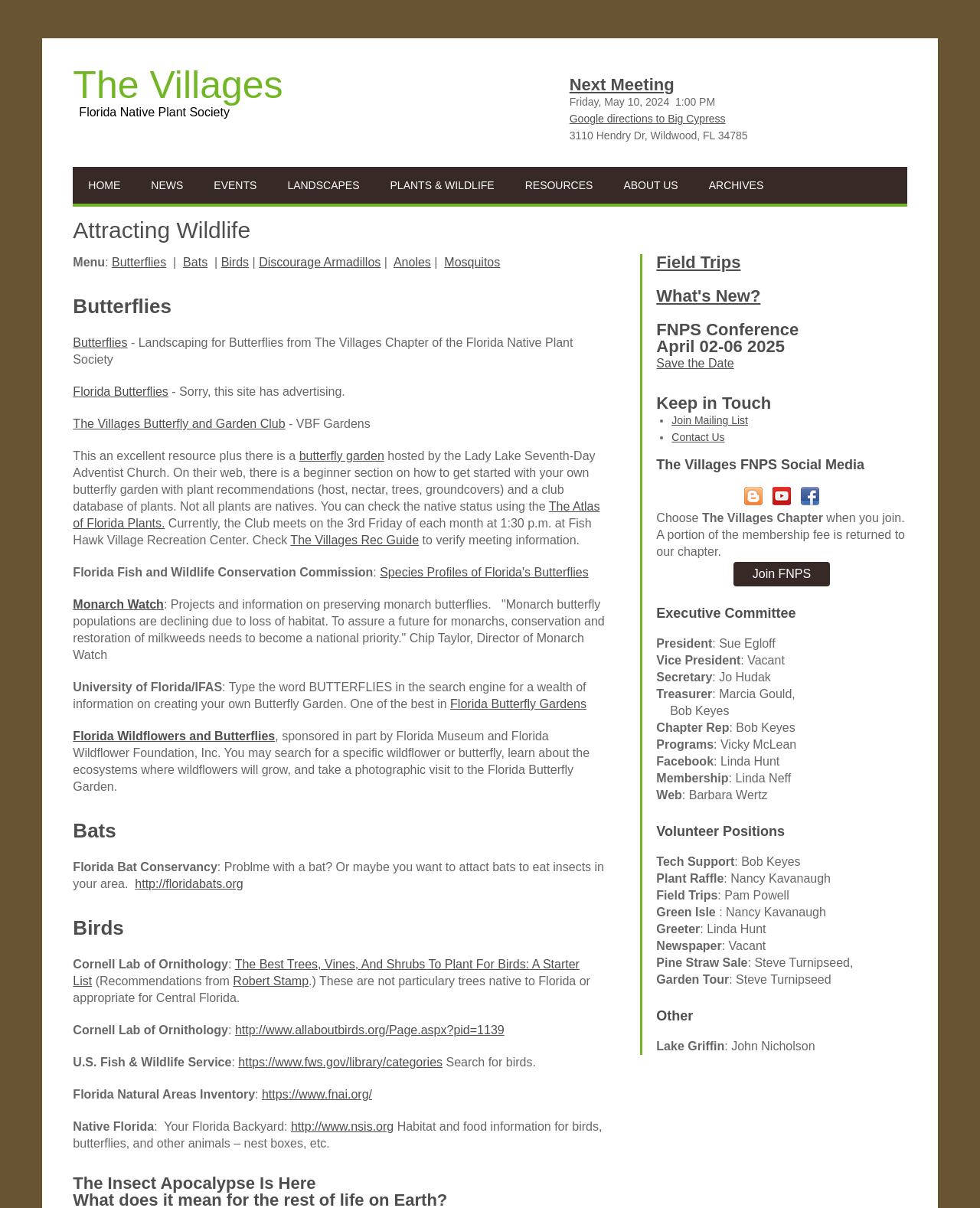Please identify the bounding box coordinates for the region that you need to click to follow this instruction: "Check the 'Field Trips' section".

[0.67, 0.209, 0.756, 0.225]